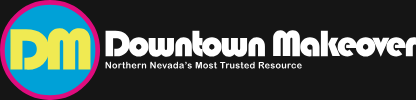Offer a detailed explanation of the image's components.

The image displays the logo of "Downtown Makeover," a prominent resource dedicated to urban development and revitalization in Northern Nevada. The logo features the initials "DM" prominently in a vibrant turquoise circle outlined in a bold pink, symbolizing a fresh and dynamic approach. Below the initials, the tagline "Northern Nevada's Most Trusted Resource" conveys reliability and authority in the field of downtown transformation and community engagement. The design reflects a modern aesthetic, aiming to connect with the local community and stakeholders invested in the region's growth. This image is likely associated with an article discussing the upcoming "wine and beer venue" set to open in the unique "tin can" building on Holcomb Avenue, further highlighting the ongoing redevelopment efforts in the area.